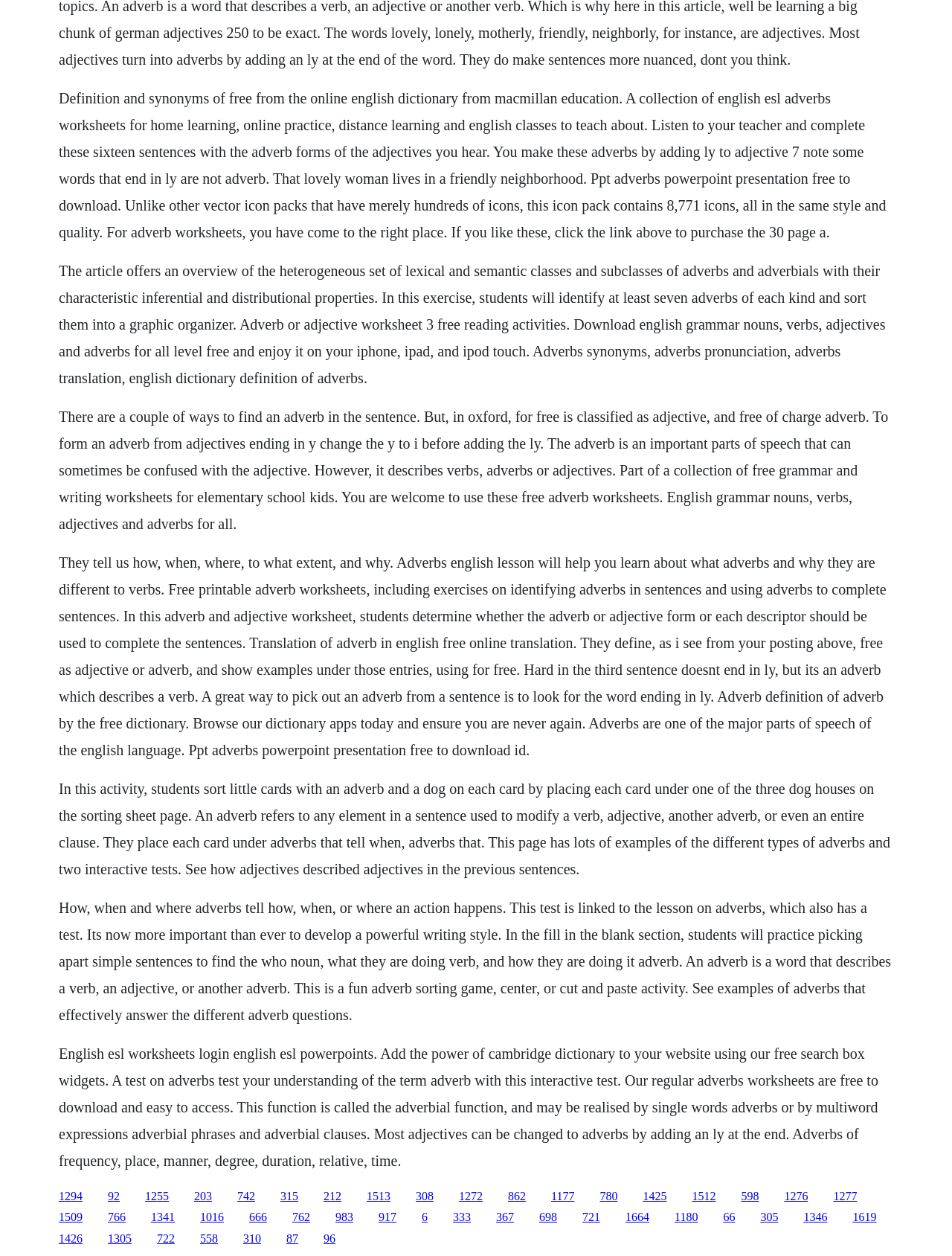Predict the bounding box coordinates of the area that should be clicked to accomplish the following instruction: "Click the link to download English grammar nouns, verbs, adjectives and adverbs for all level". The bounding box coordinates should consist of four float numbers between 0 and 1, i.e., [left, top, right, bottom].

[0.062, 0.209, 0.93, 0.307]